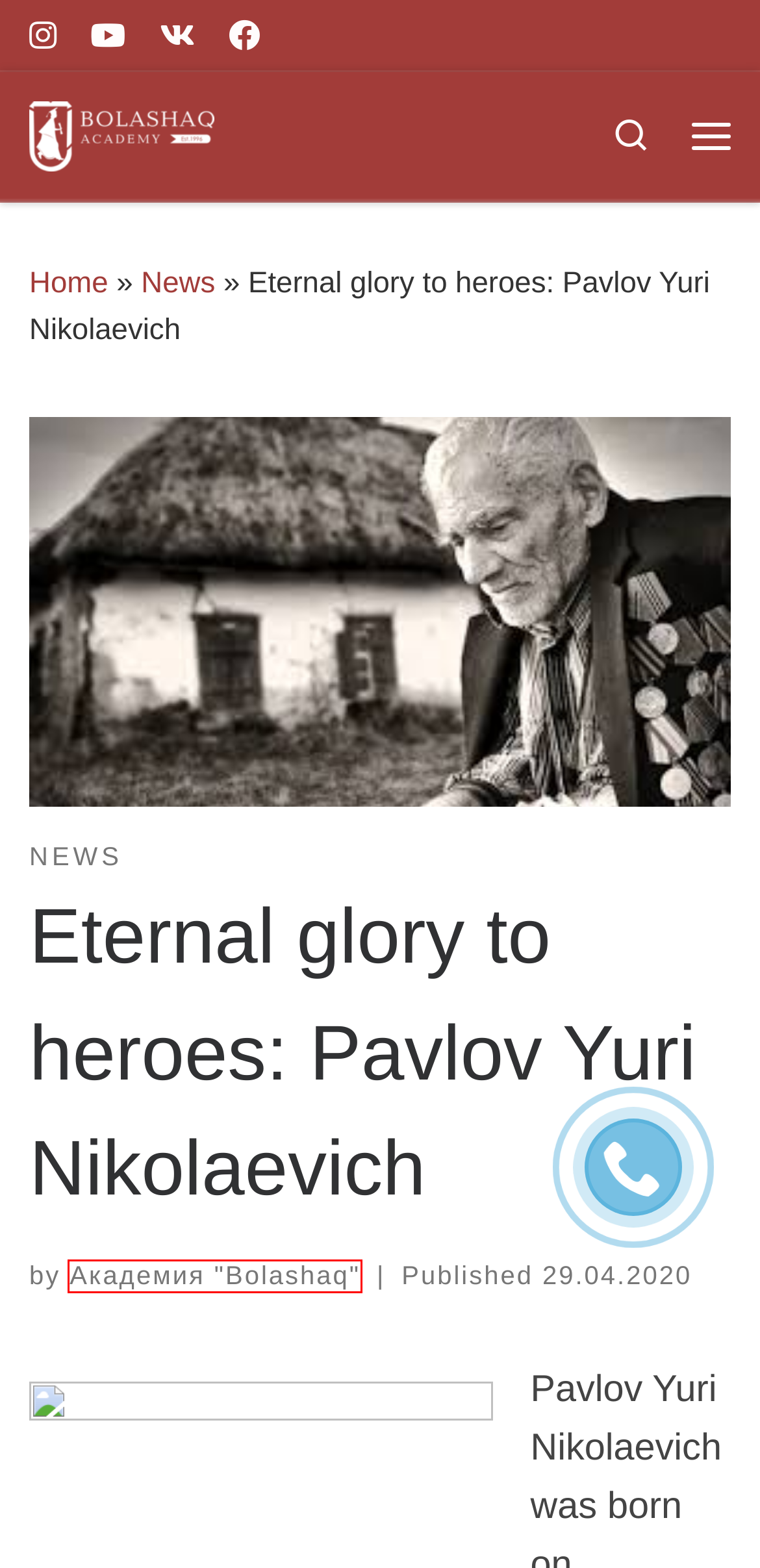Take a look at the provided webpage screenshot featuring a red bounding box around an element. Select the most appropriate webpage description for the page that loads after clicking on the element inside the red bounding box. Here are the candidates:
A. Customizr WordPress Theme | Press Customizr
B. April 2024 – Академия "Bolashaq"
C. 29.04.2020 – Академия "Bolashaq"
D. News – Академия "Bolashaq"
E. Академия “Bolashaq” – Академия "Bolashaq"
F. Академия "Bolashaq" – Официальный сайт Академии "Болашак"
G. Administration – Академия "Bolashaq"
H. 02.05.2024 – Академия "Bolashaq"

E